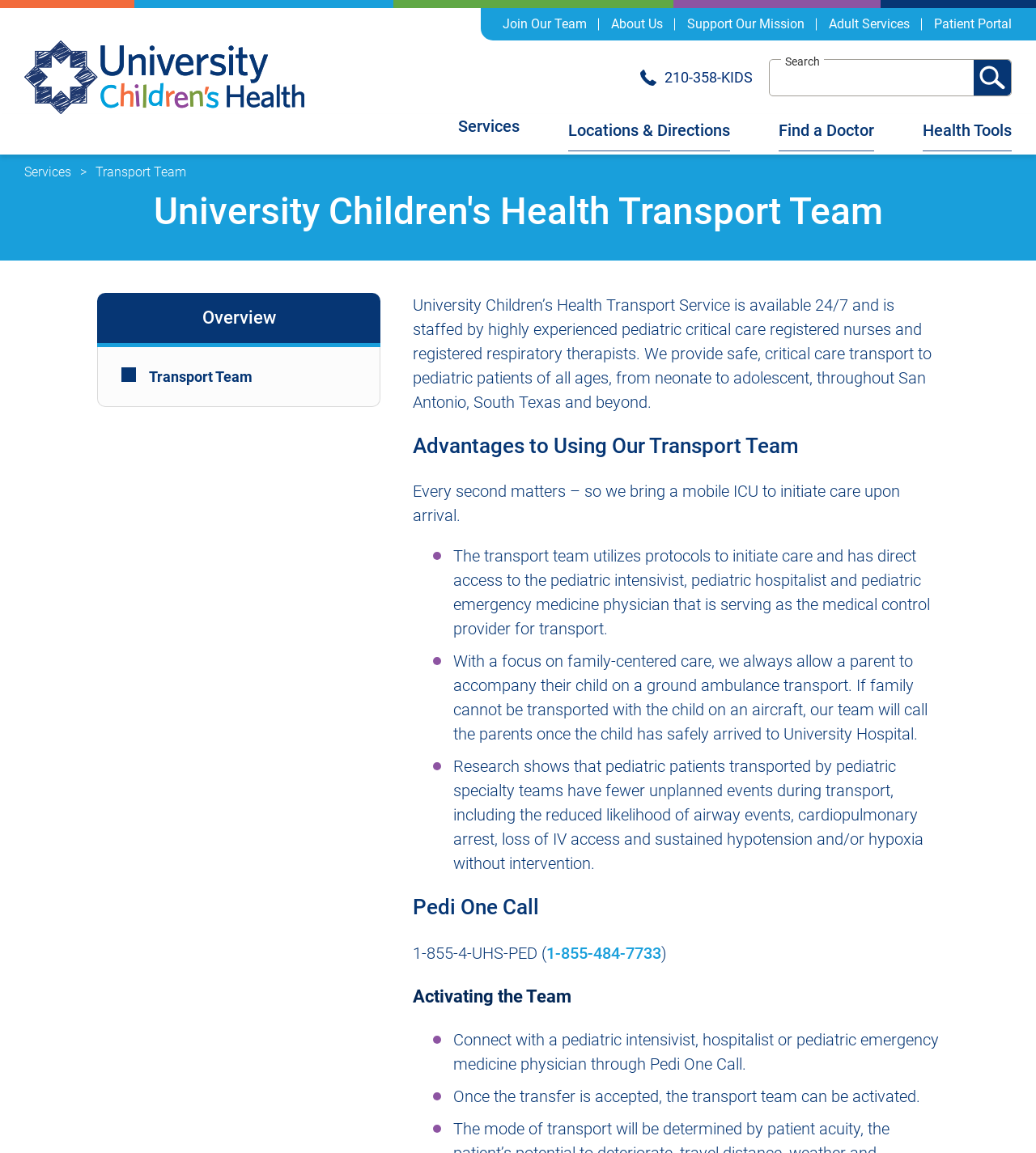What is the name of the health organization?
Answer the question with a single word or phrase derived from the image.

University Children's Health